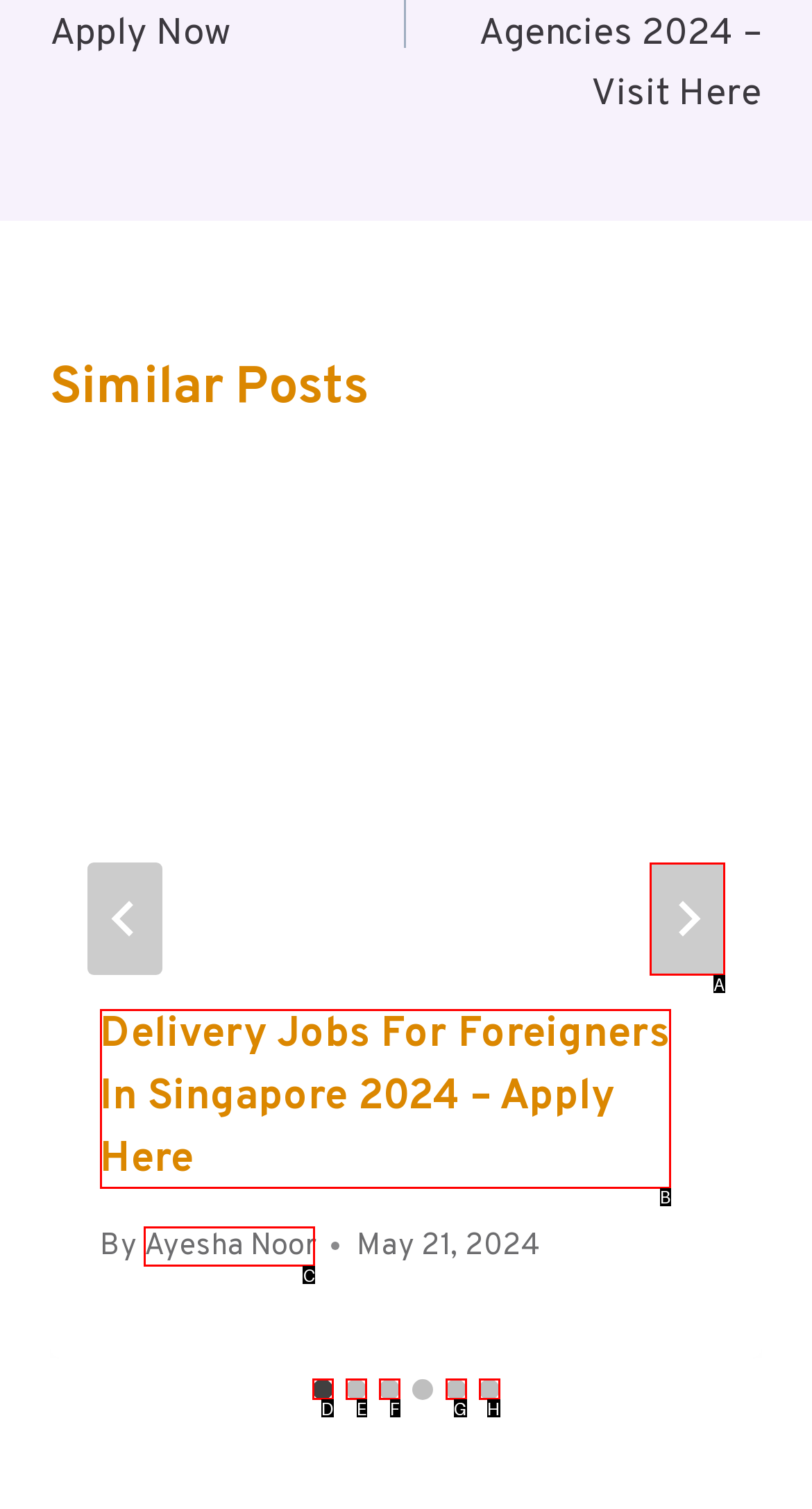Based on the description: aria-label="Next", select the HTML element that best fits. Reply with the letter of the correct choice from the options given.

A